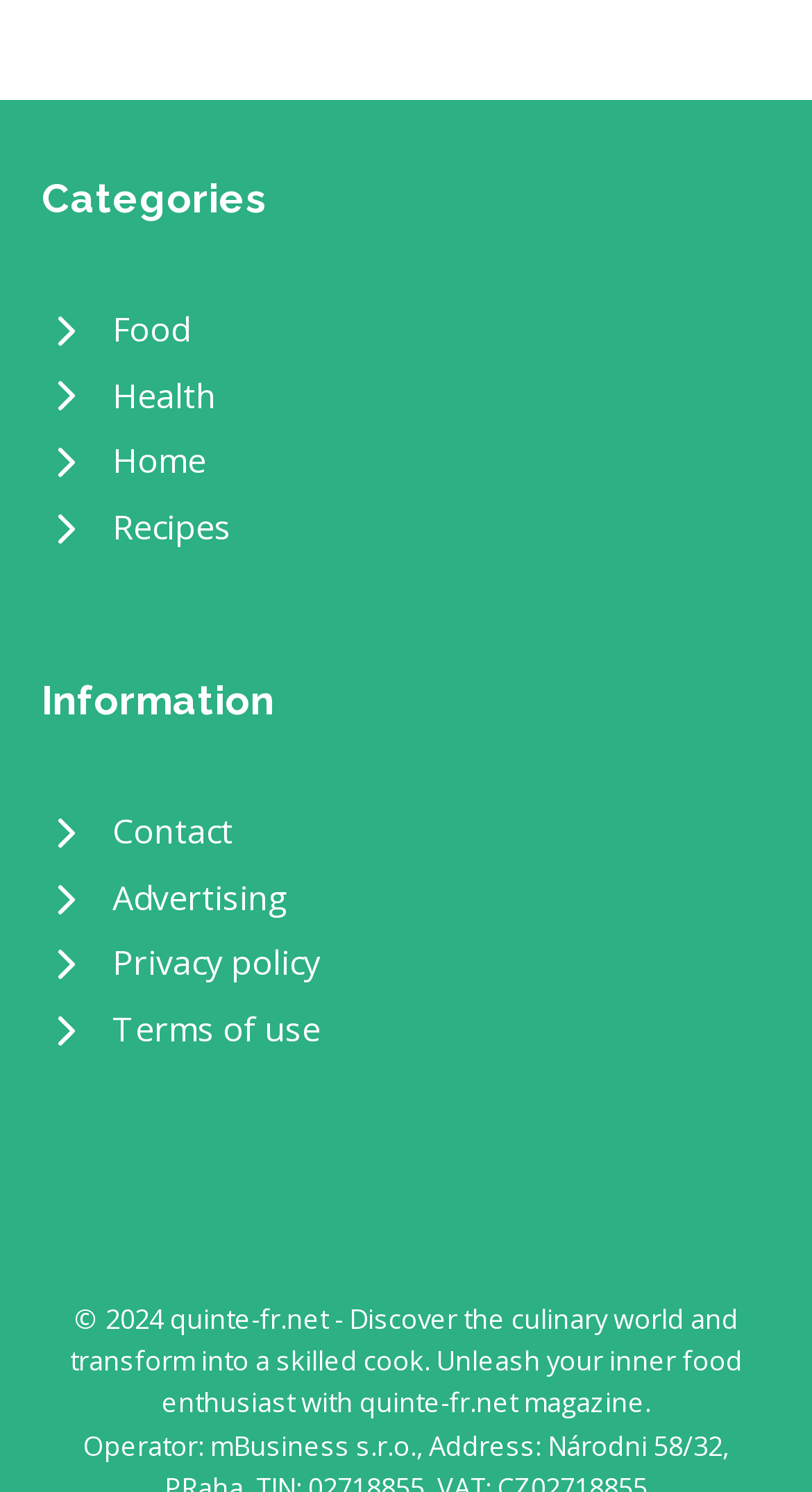How many informational links are available?
Refer to the image and provide a thorough answer to the question.

Under the 'Information' heading, I counted five links: 'Contact', 'Advertising', 'Privacy policy', 'Terms of use', and no other links are present in this section. Therefore, there are five informational links available.